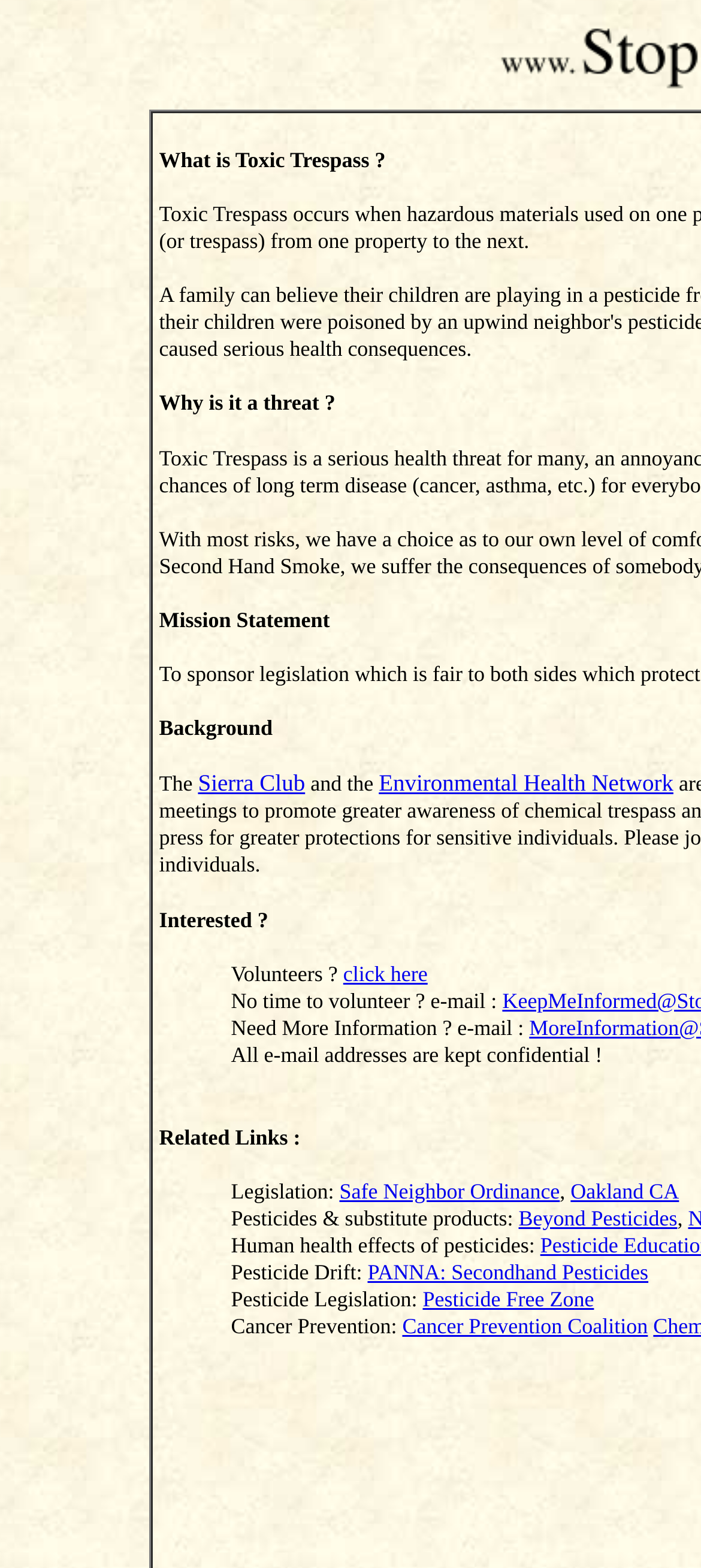What organizations are mentioned?
Please provide a single word or phrase as your answer based on the image.

Sierra Club and Environmental Health Network